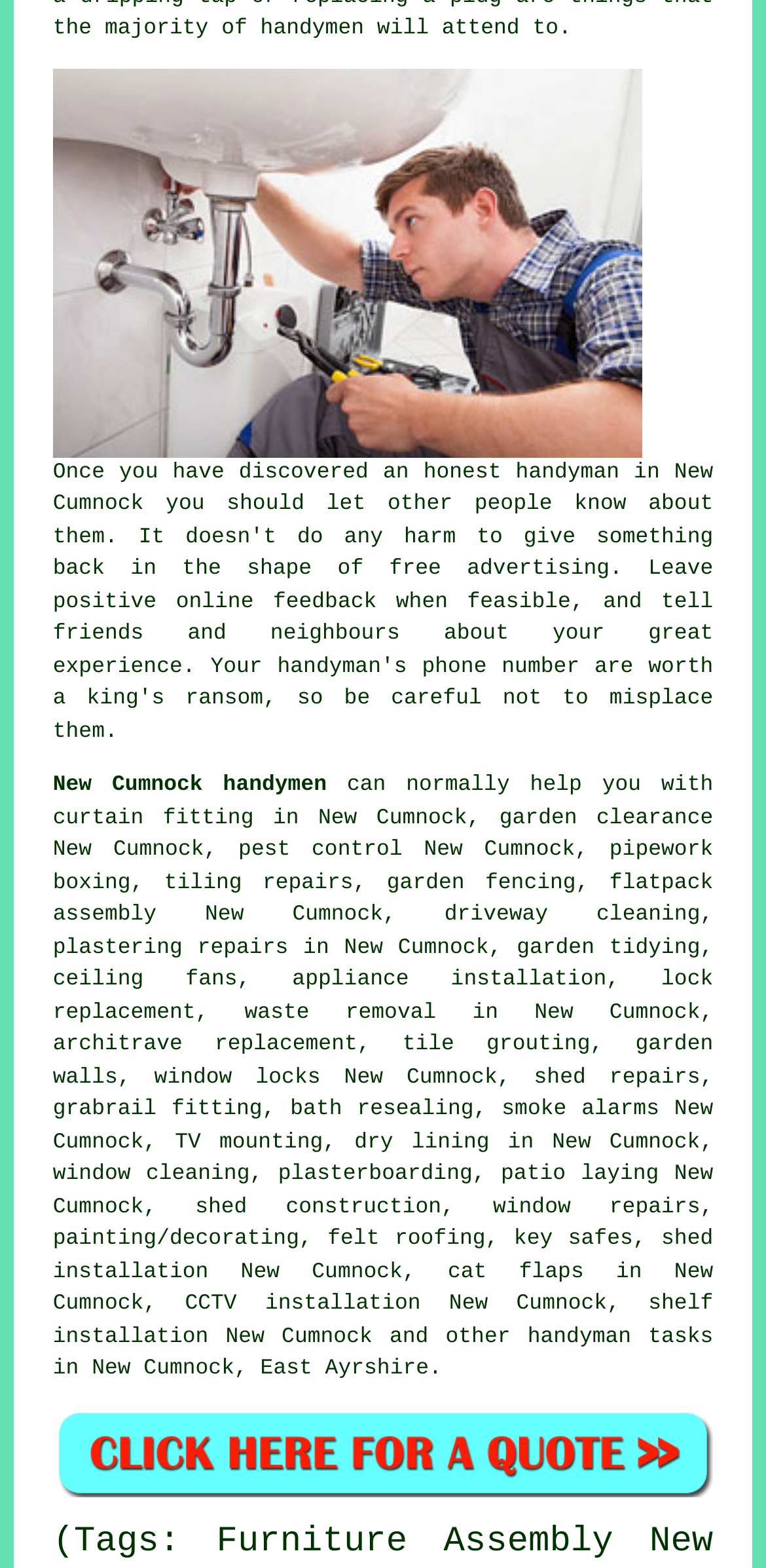How can you leave feedback for a handyman?
From the screenshot, supply a one-word or short-phrase answer.

Online